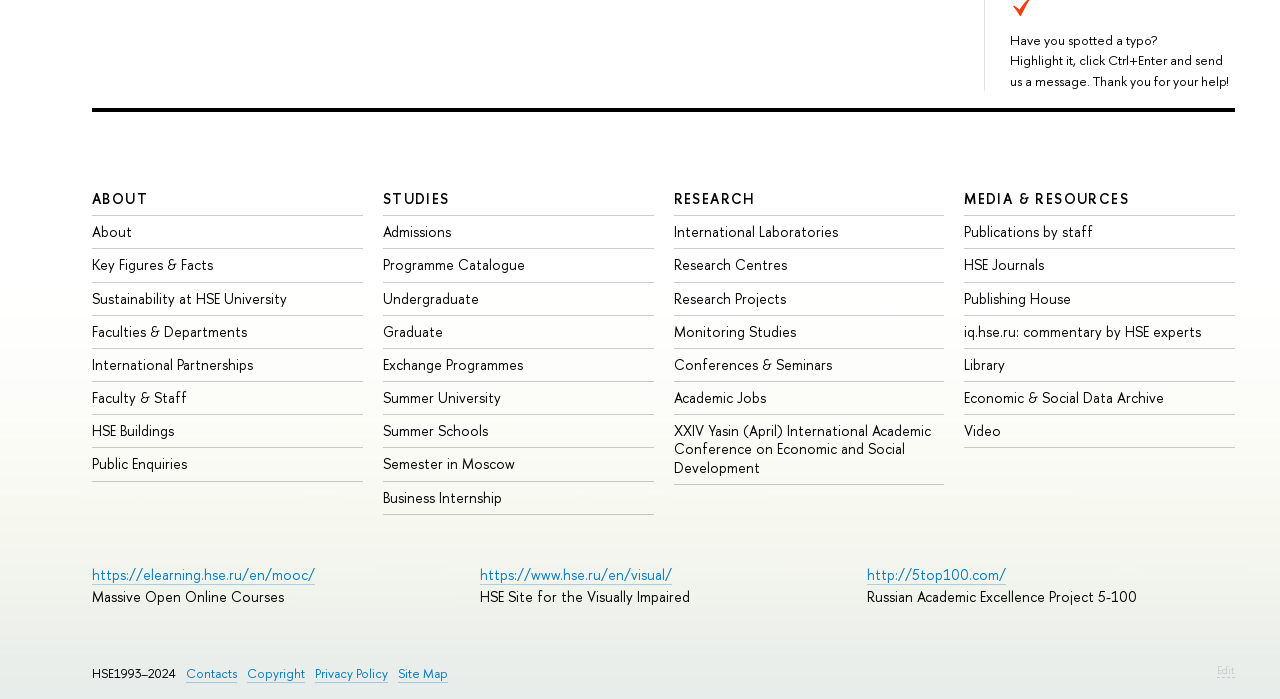Show the bounding box coordinates for the element that needs to be clicked to execute the following instruction: "Enter your zipcode". Provide the coordinates in the form of four float numbers between 0 and 1, i.e., [left, top, right, bottom].

None